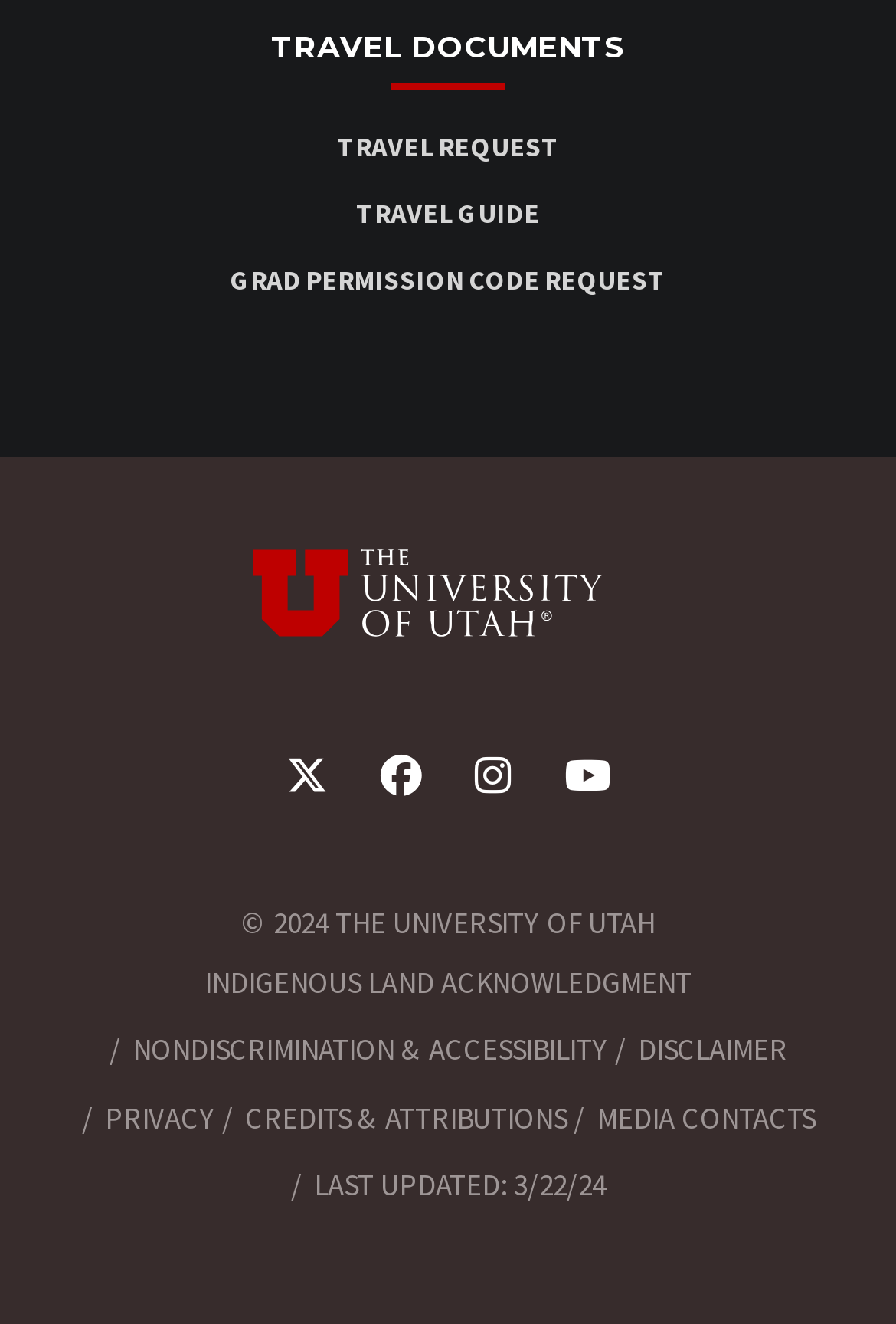Can you give a comprehensive explanation to the question given the content of the image?
What is the name of the university?

The answer can be found by looking at the link with the text 'The University of Utah' which is located at the bottom of the page, accompanied by an image with the same name.